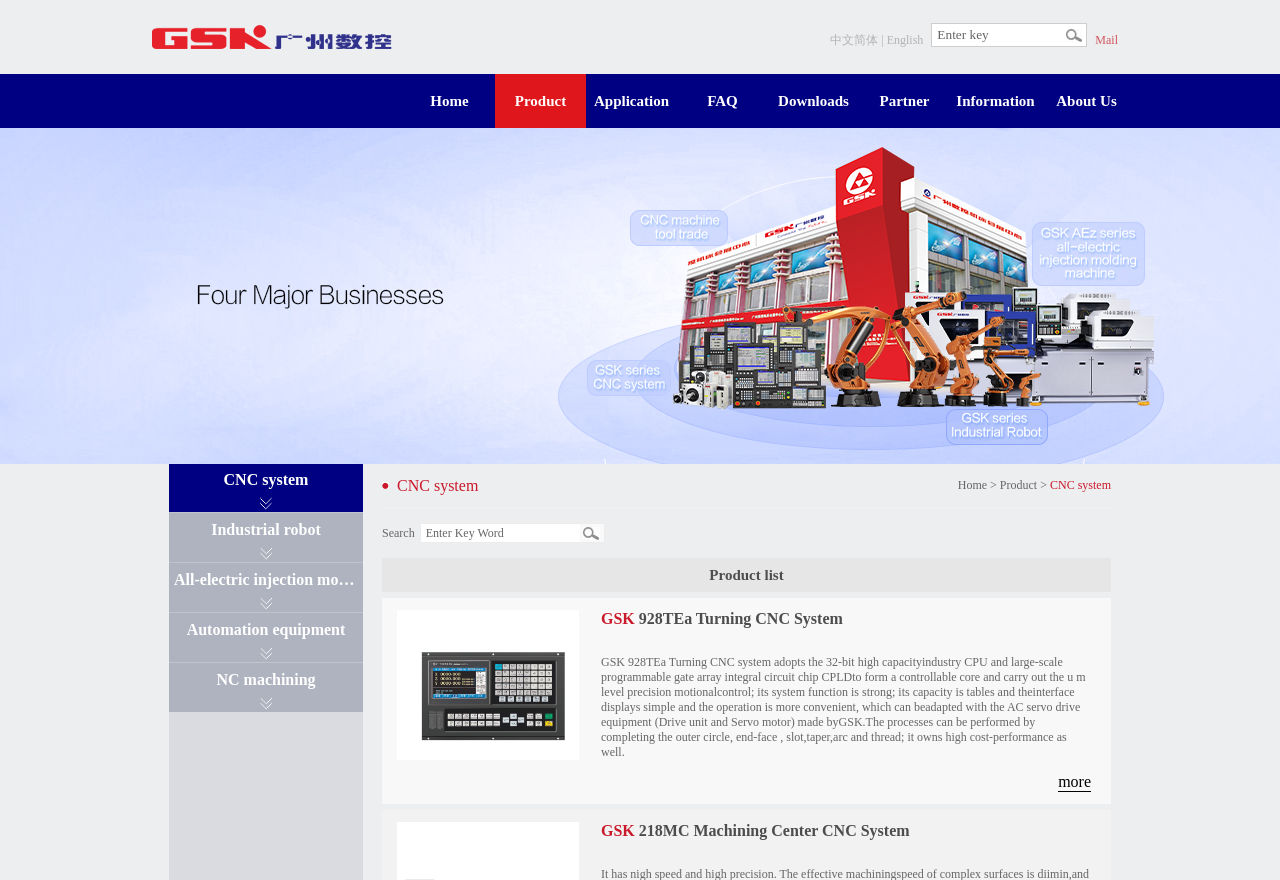Please answer the following question using a single word or phrase: 
What is the language of the webpage?

English